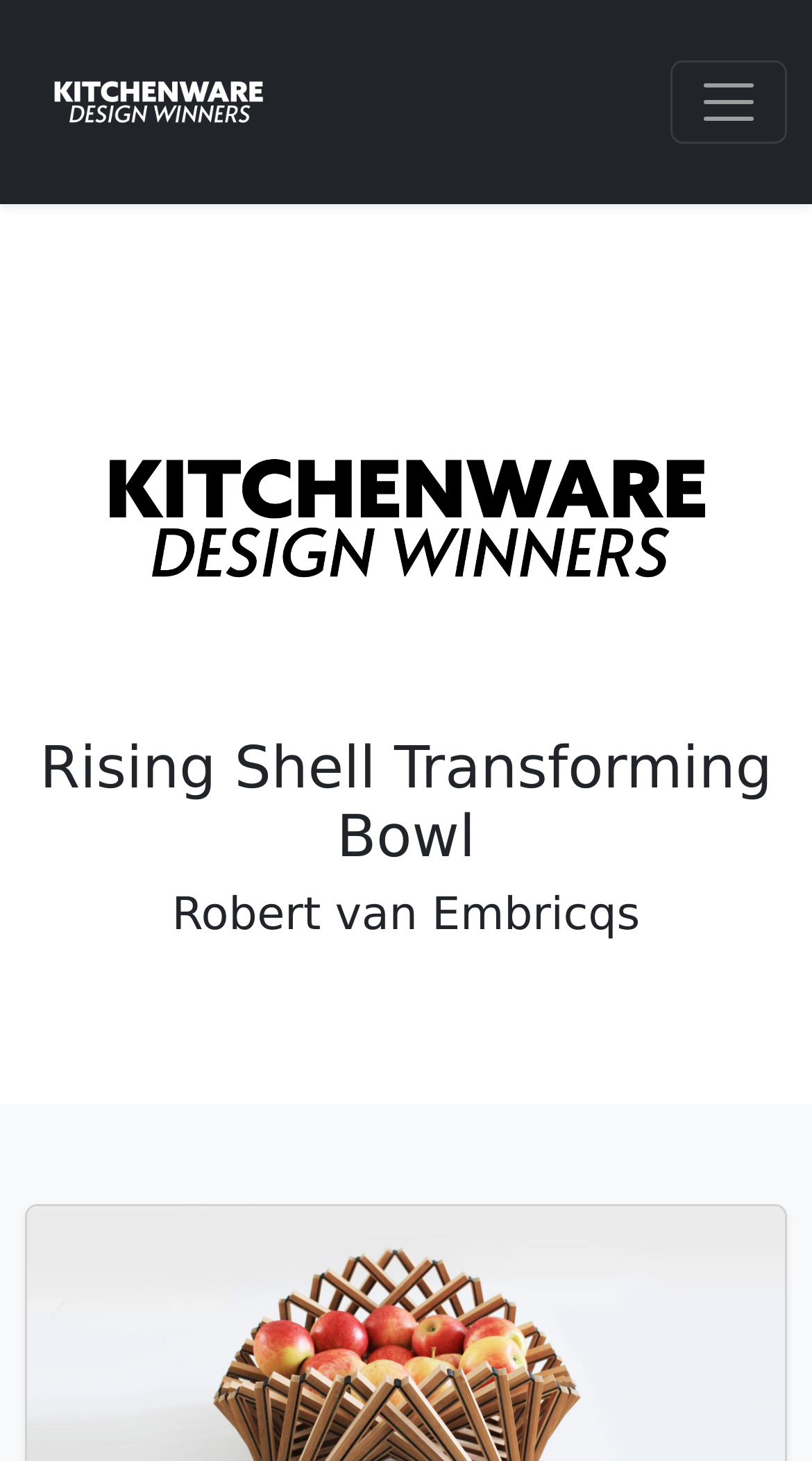What is the text on the first heading? Analyze the screenshot and reply with just one word or a short phrase.

Rising Shell Transforming Bowl